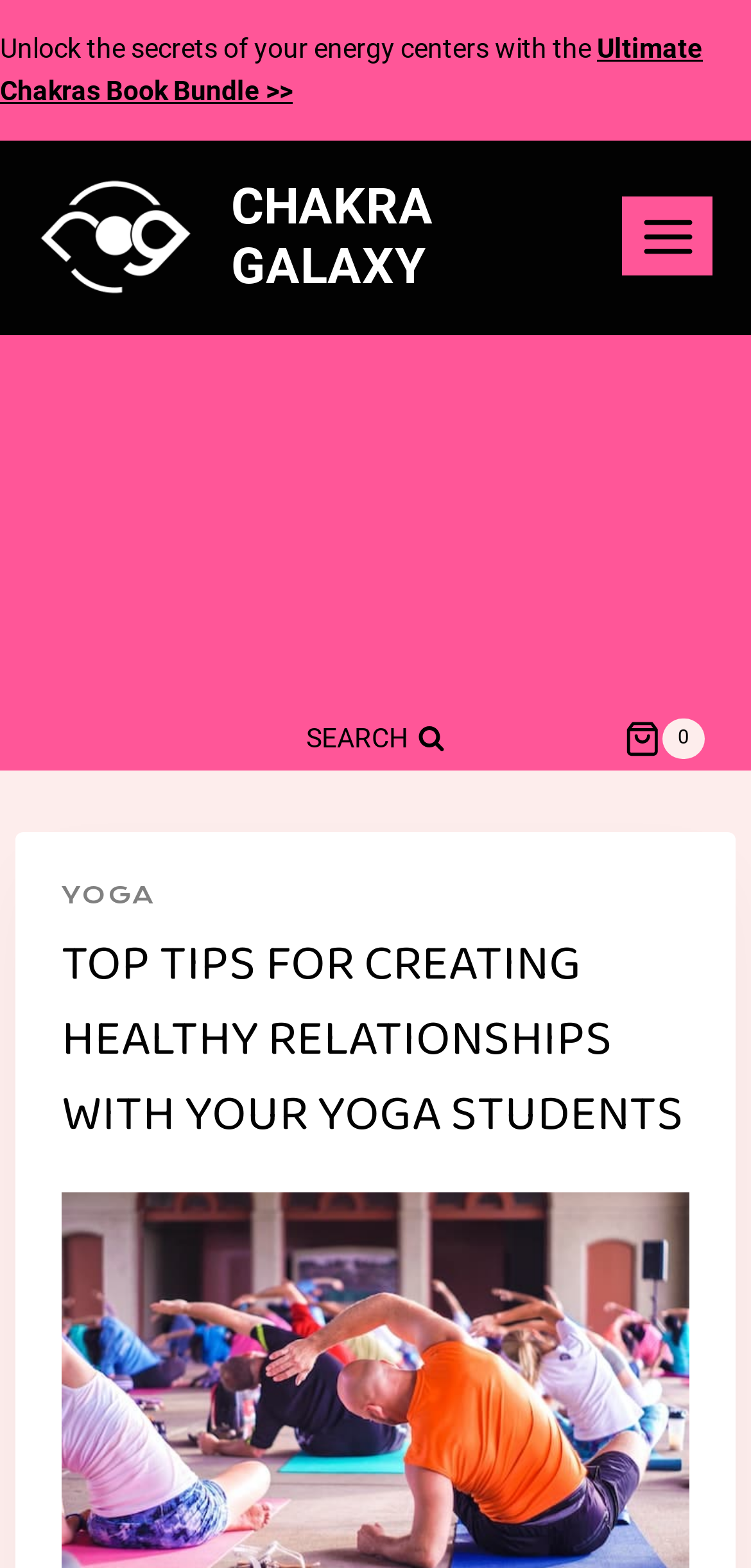Please provide a comprehensive answer to the question below using the information from the image: What is the name of the book bundle being promoted?

The link 'Ultimate Chakras Book Bundle >>' is located at the top of the webpage, which suggests that it is a promotional link for a book bundle.